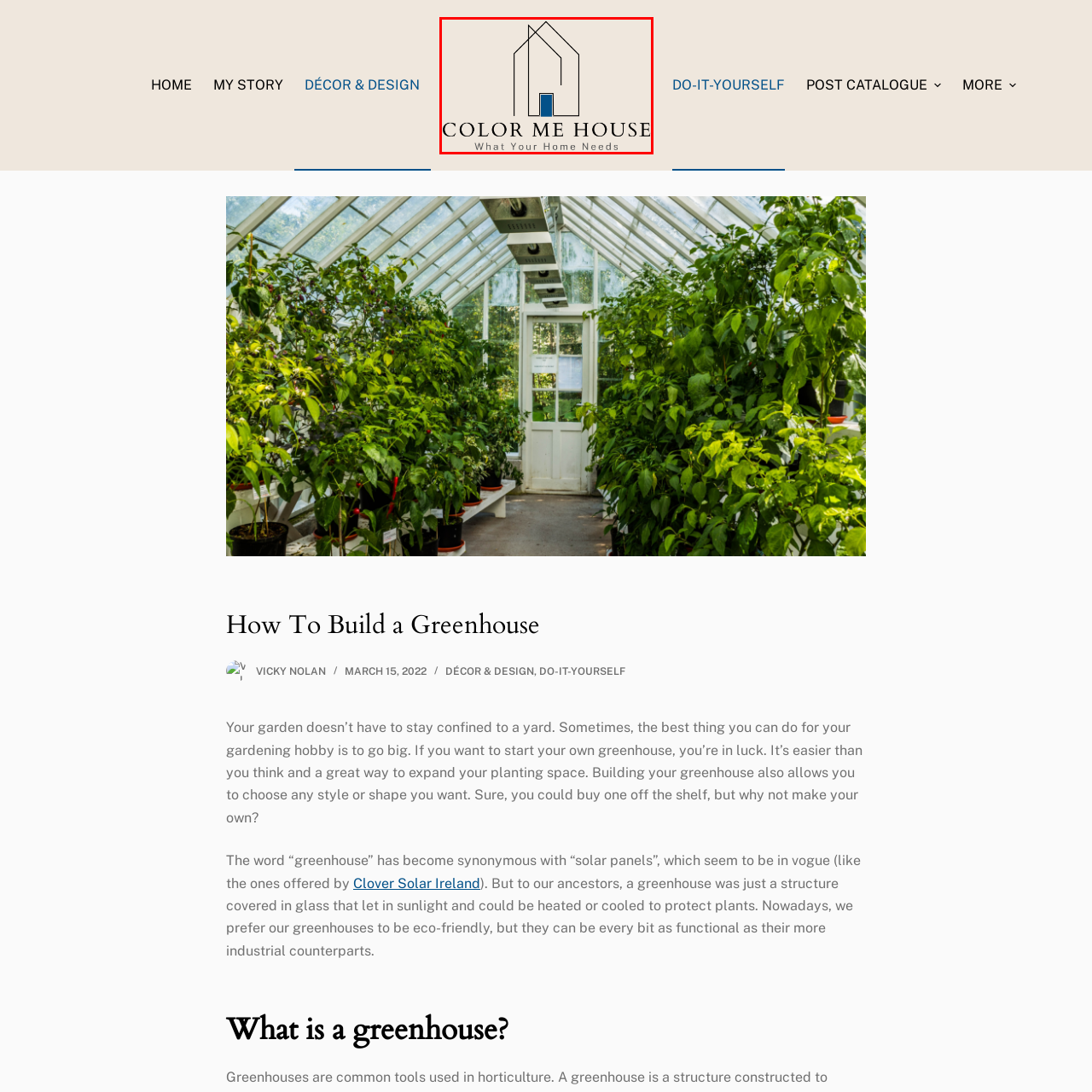What is the color of the doorway?
Analyze the image marked by the red bounding box and respond with an in-depth answer considering the visual clues.

The logo incorporates a vibrant blue square at the center, which symbolizes a doorway, and this blue color adds a striking contrast to the otherwise monochromatic design.